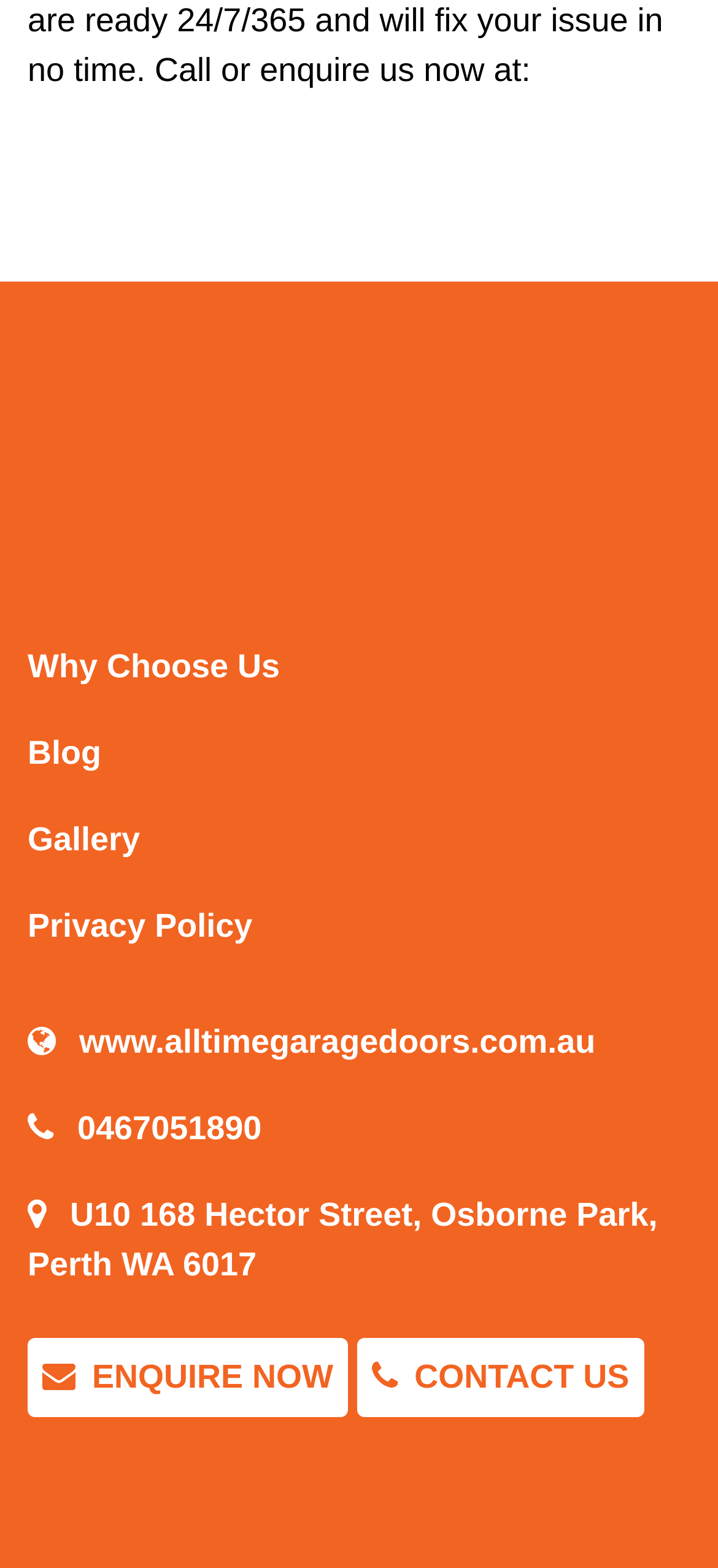What is the website URL?
Using the image, respond with a single word or phrase.

www.alltimegaragedoors.com.au